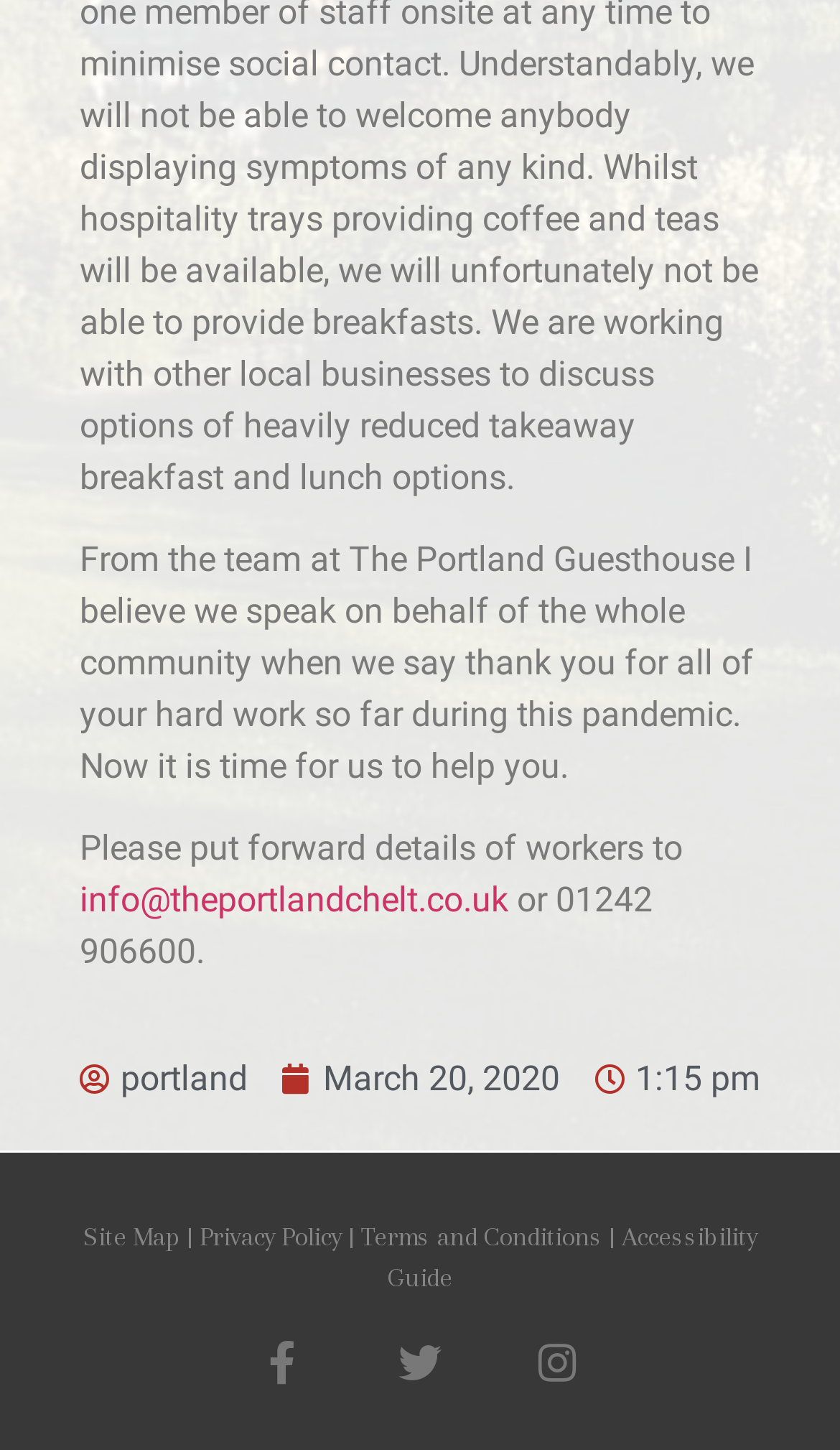Locate the bounding box of the UI element based on this description: "info@theportlandchelt.co.uk". Provide four float numbers between 0 and 1 as [left, top, right, bottom].

[0.095, 0.607, 0.605, 0.635]